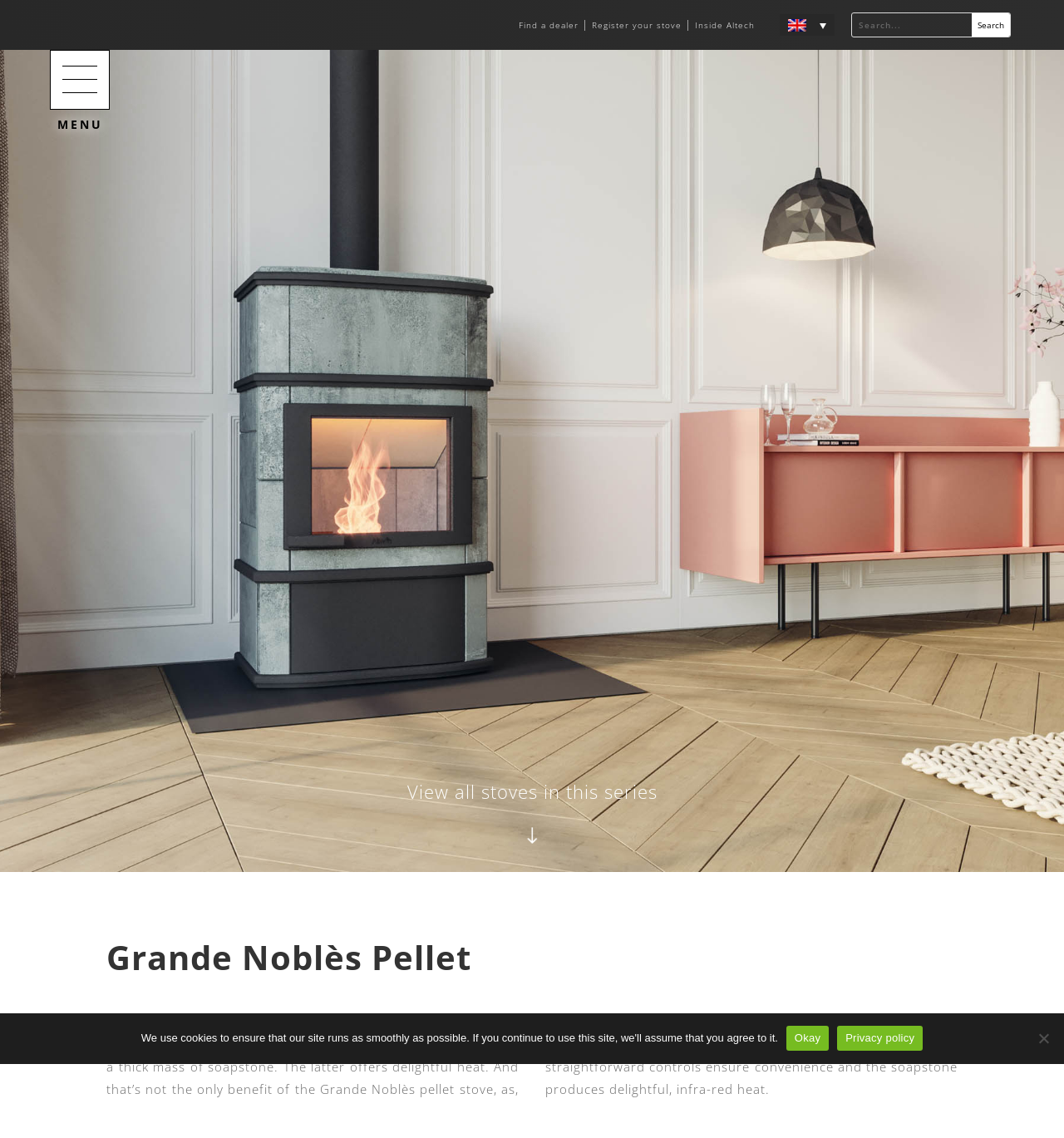What is the material used in the pellet stove?
Please provide an in-depth and detailed response to the question.

I found the answer by reading the description that says 'The pellet stoves from the Grande Noblès series have a timeless look and feature a thick mass of soapstone.'